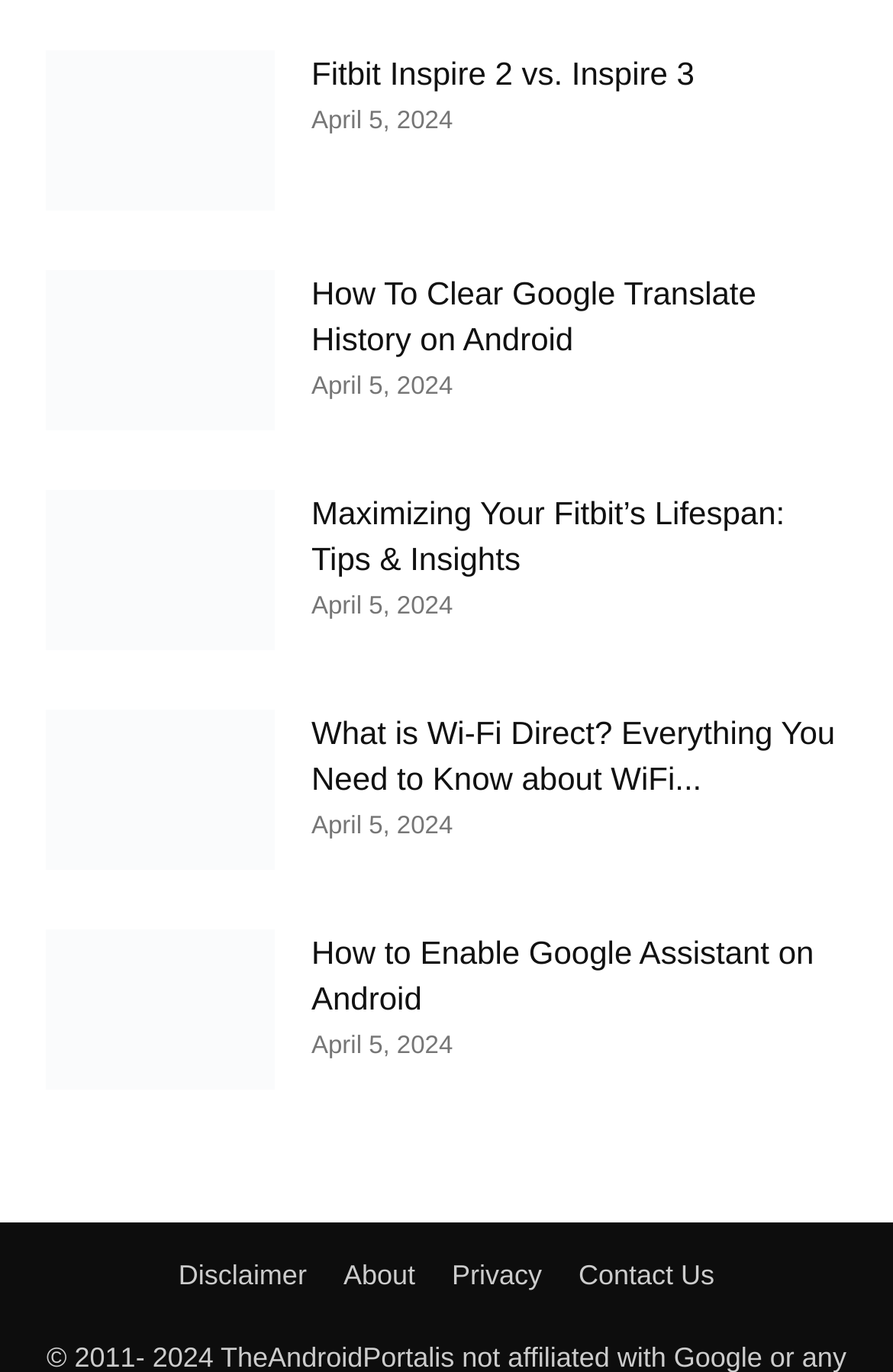Pinpoint the bounding box coordinates of the clickable area necessary to execute the following instruction: "Read about How To Clear Google Translate History". The coordinates should be given as four float numbers between 0 and 1, namely [left, top, right, bottom].

[0.051, 0.196, 0.308, 0.313]